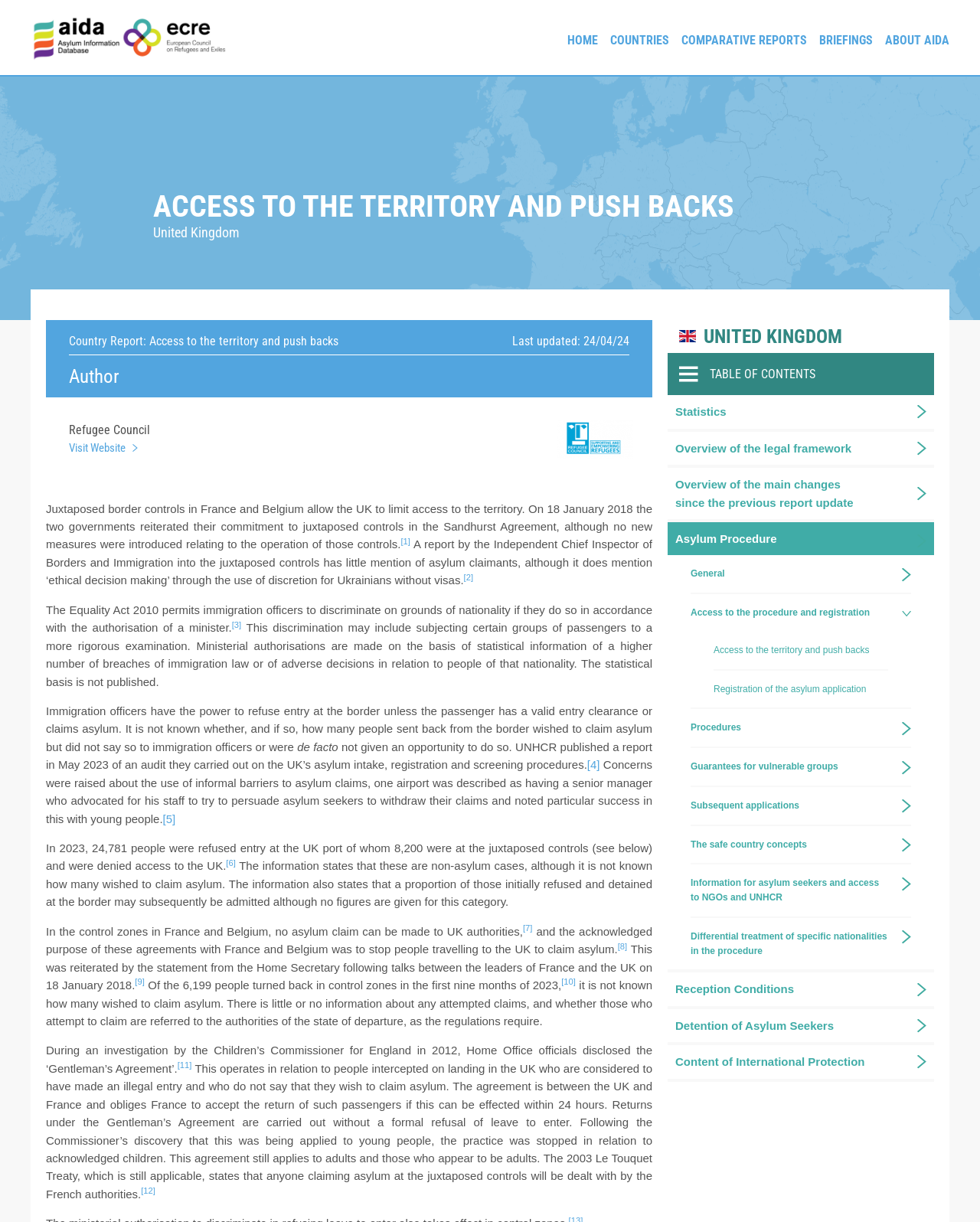Provide the bounding box coordinates for the UI element described in this sentence: "Content of International Protection". The coordinates should be four float values between 0 and 1, i.e., [left, top, right, bottom].

[0.681, 0.855, 0.899, 0.883]